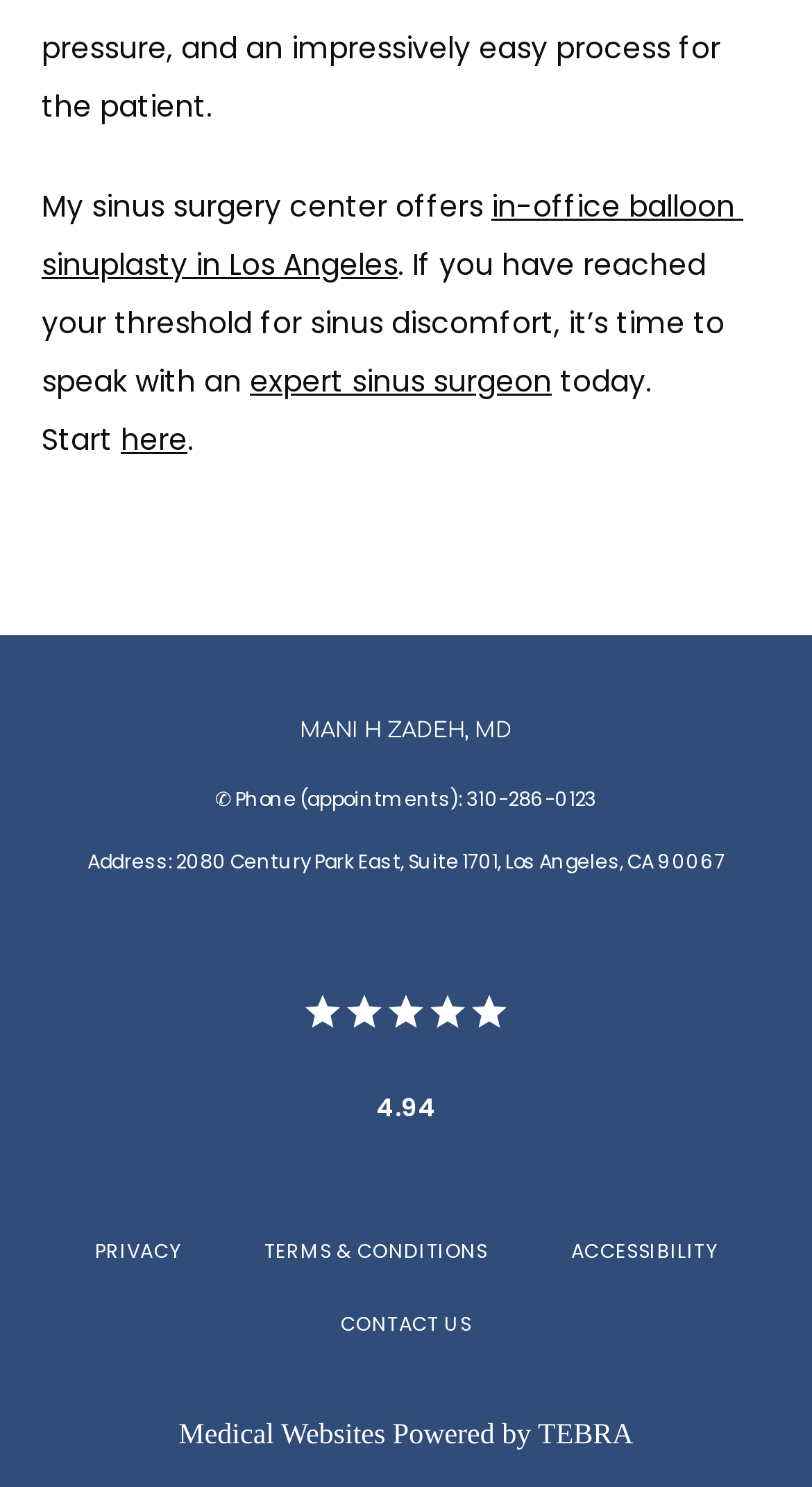Find the bounding box coordinates of the clickable area required to complete the following action: "View terms and conditions".

[0.325, 0.832, 0.601, 0.85]